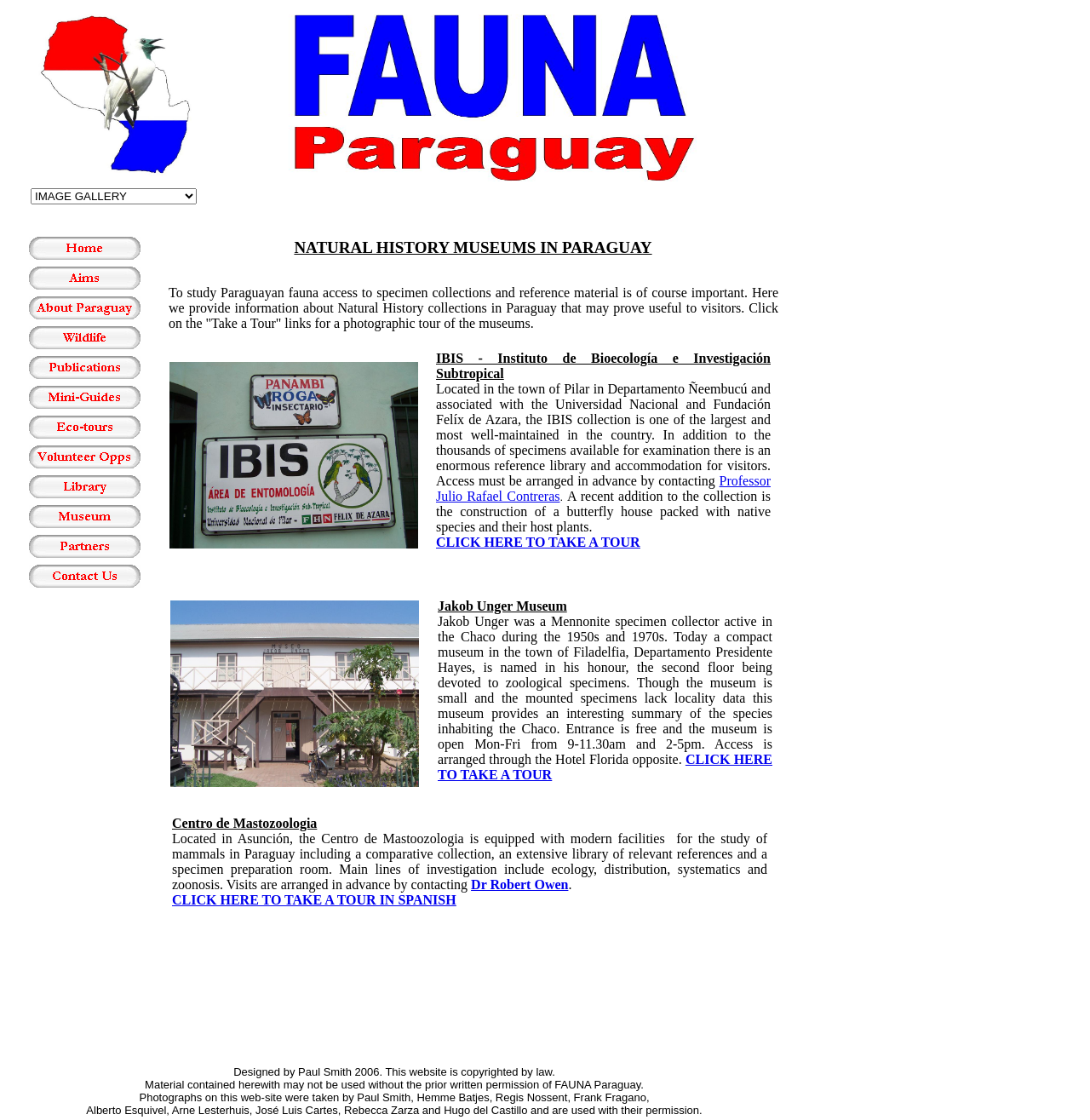Determine the bounding box coordinates of the area to click in order to meet this instruction: "Select an option from the combobox".

[0.028, 0.168, 0.18, 0.183]